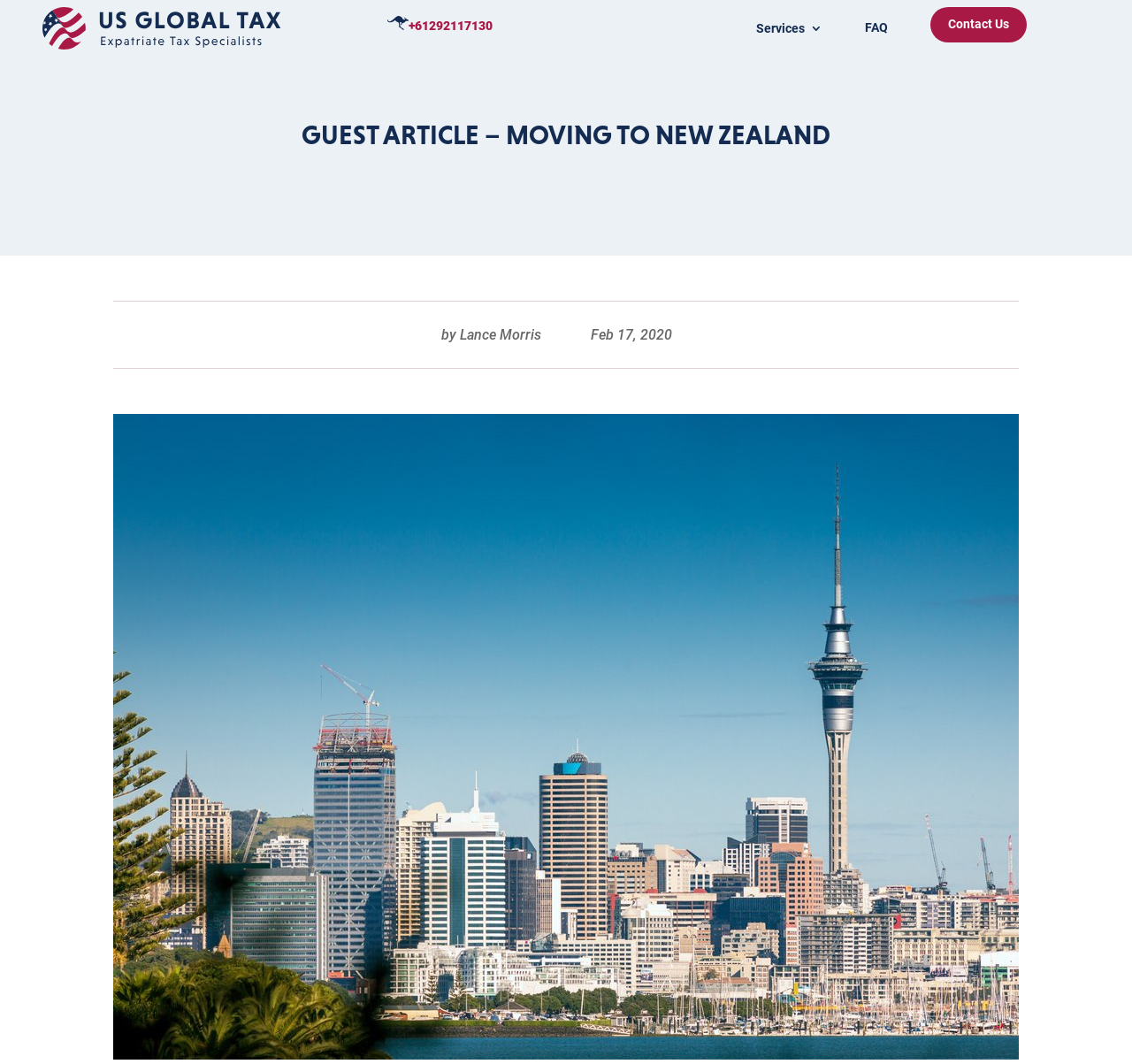Using the description: "Contact Us", determine the UI element's bounding box coordinates. Ensure the coordinates are in the format of four float numbers between 0 and 1, i.e., [left, top, right, bottom].

[0.822, 0.007, 0.907, 0.04]